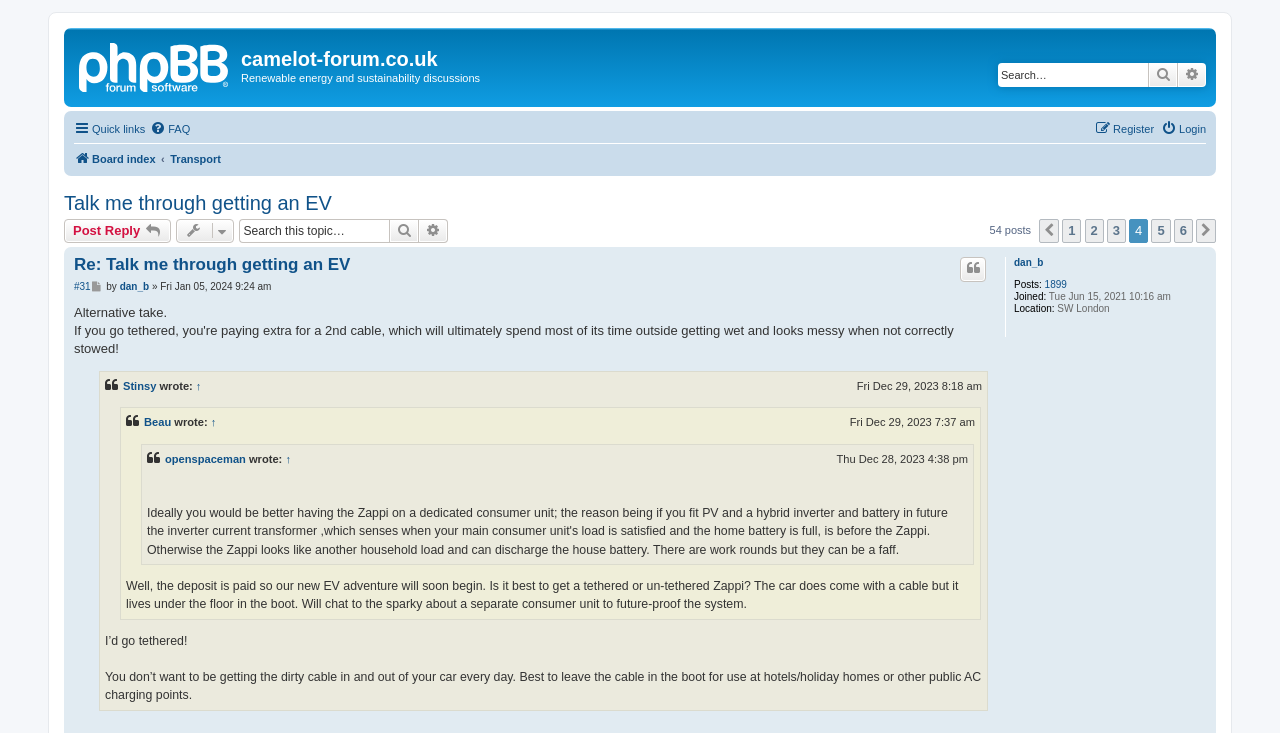Provide the bounding box coordinates, formatted as (top-left x, top-left y, bottom-right x, bottom-right y), with all values being floating point numbers between 0 and 1. Identify the bounding box of the UI element that matches the description: Search

[0.304, 0.299, 0.328, 0.332]